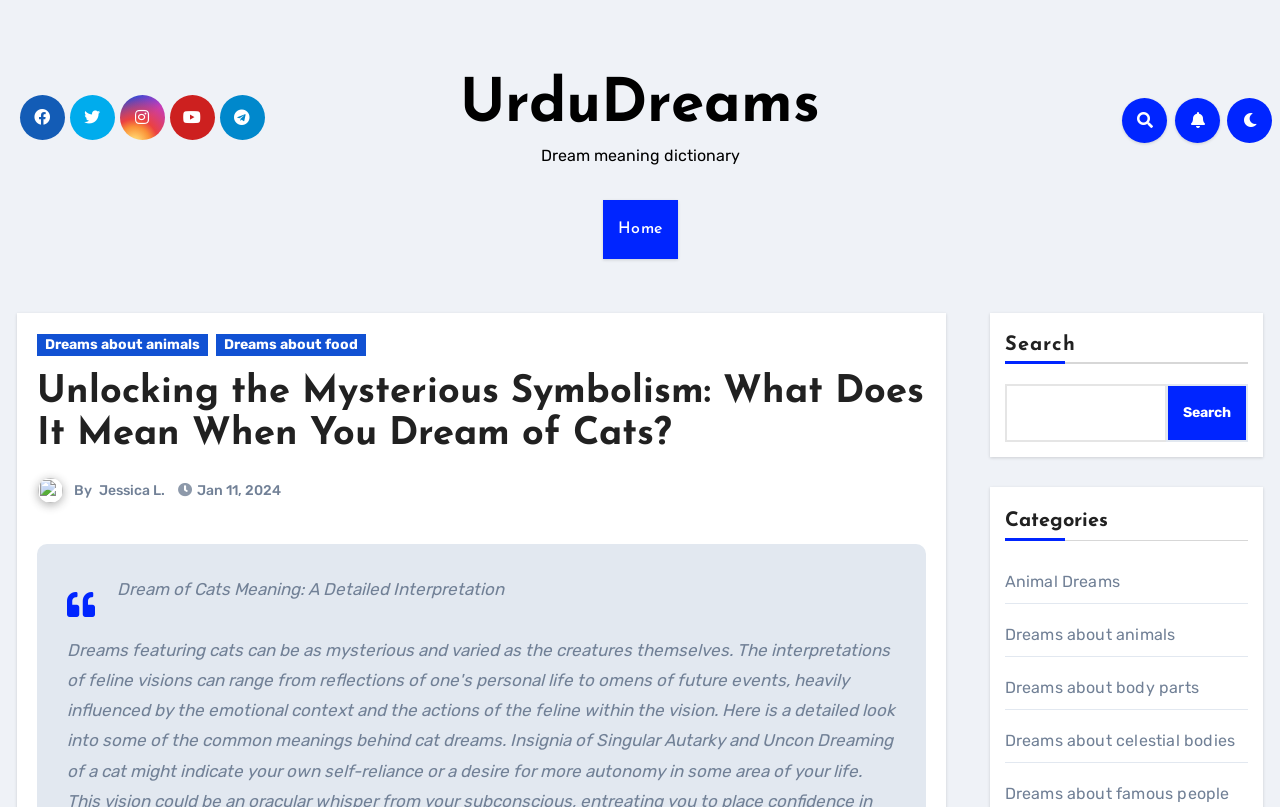What is the author of the article?
Can you give a detailed and elaborate answer to the question?

The author of the article can be found by looking at the text next to the 'By' label, which is 'Jessica L.'.